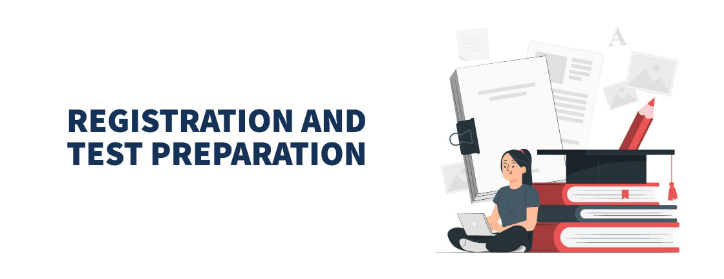What is the purpose of using study guides and practice tests?
Examine the screenshot and reply with a single word or phrase.

To familiarize with exam format